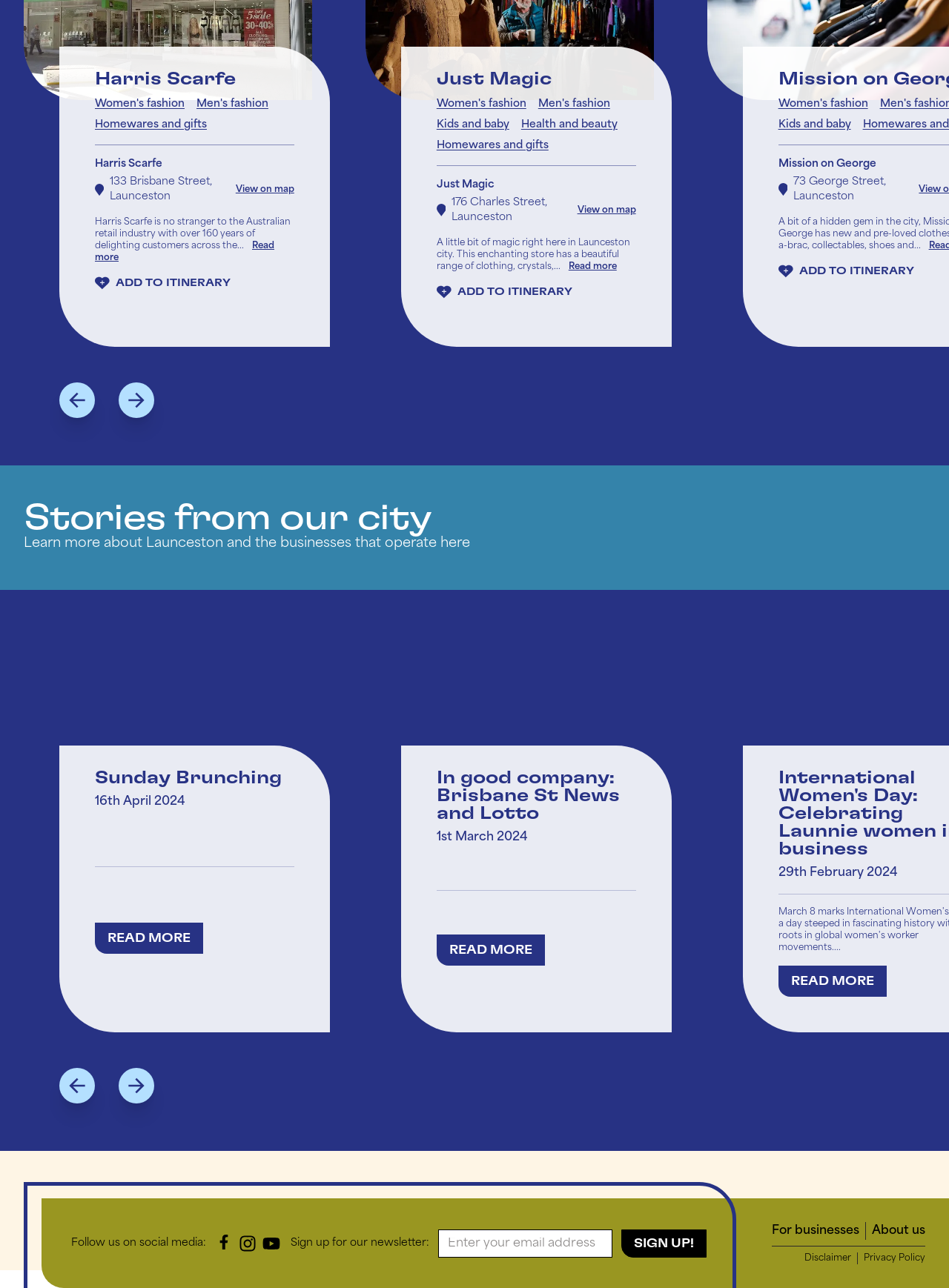Identify the bounding box of the UI element described as follows: "Disclaimer". Provide the coordinates as four float numbers in the range of 0 to 1 [left, top, right, bottom].

[0.848, 0.974, 0.897, 0.981]